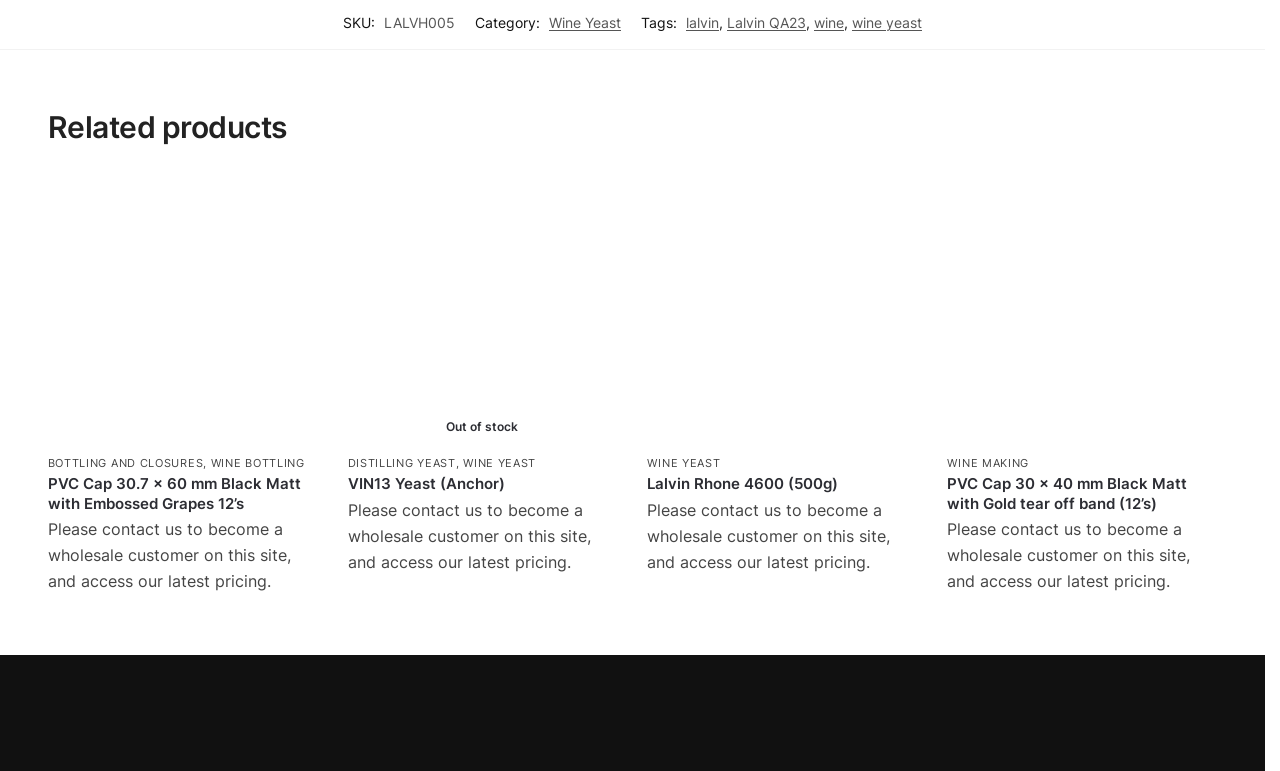What is the condition of the product 'PVC Cap 30.7 x 60 mm Black Matt with Embossed Grapes 12’s'?
Based on the image, respond with a single word or phrase.

Out of stock